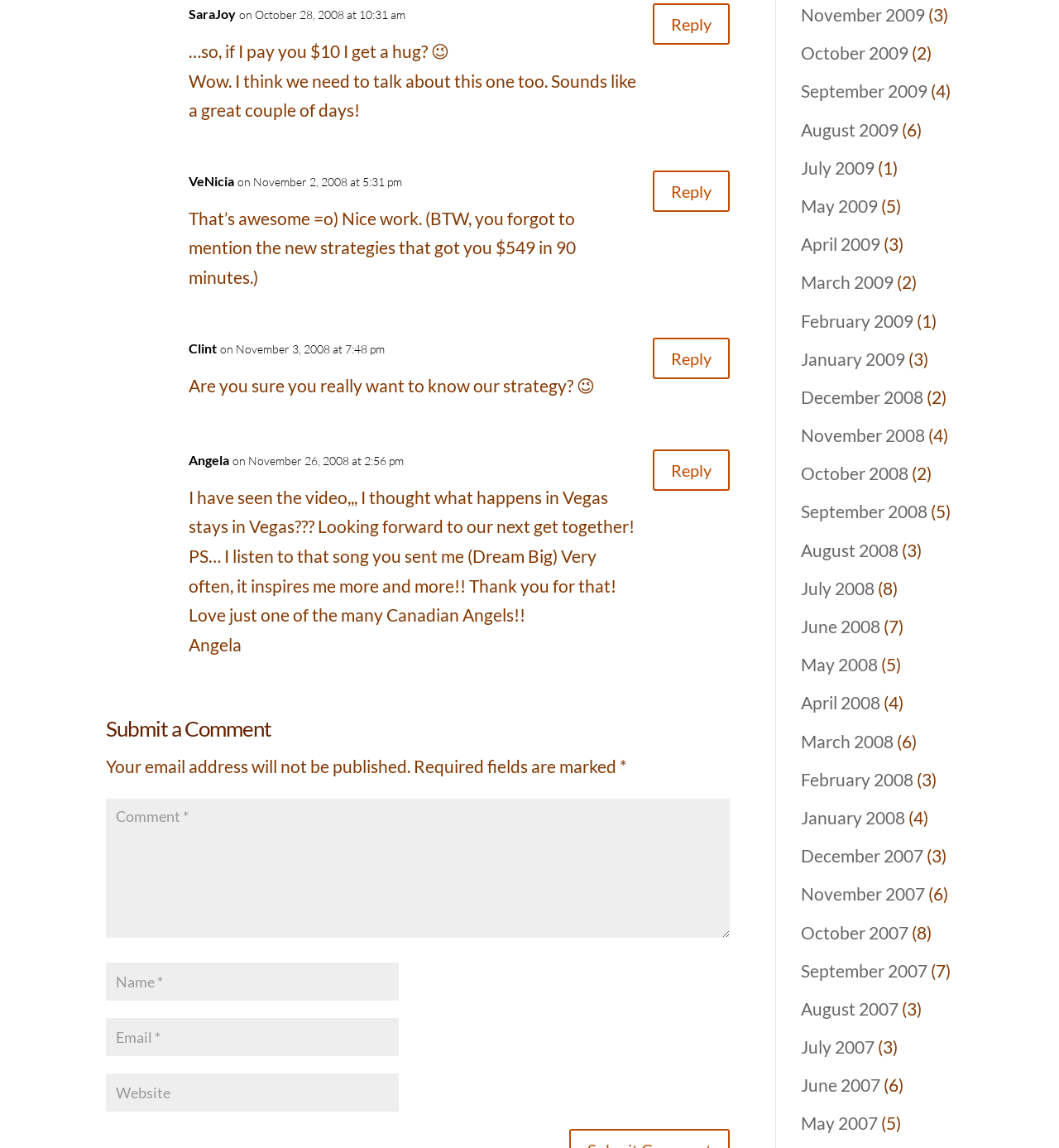Show the bounding box coordinates for the HTML element described as: "input value="Email *" aria-describedby="email-notes" name="email"".

[0.1, 0.887, 0.377, 0.92]